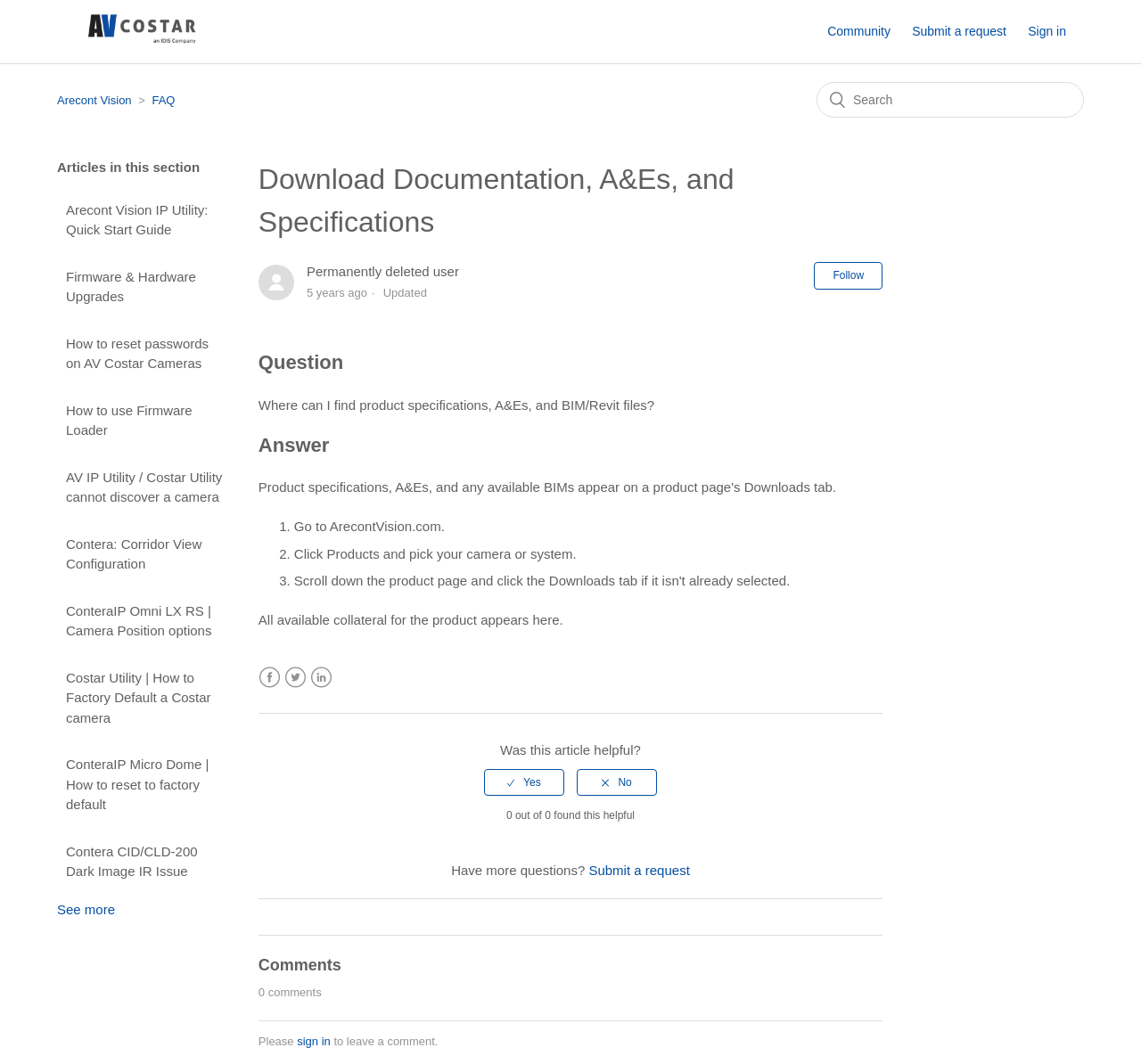What is the main title displayed on this webpage?

Download Documentation, A&Es, and Specifications